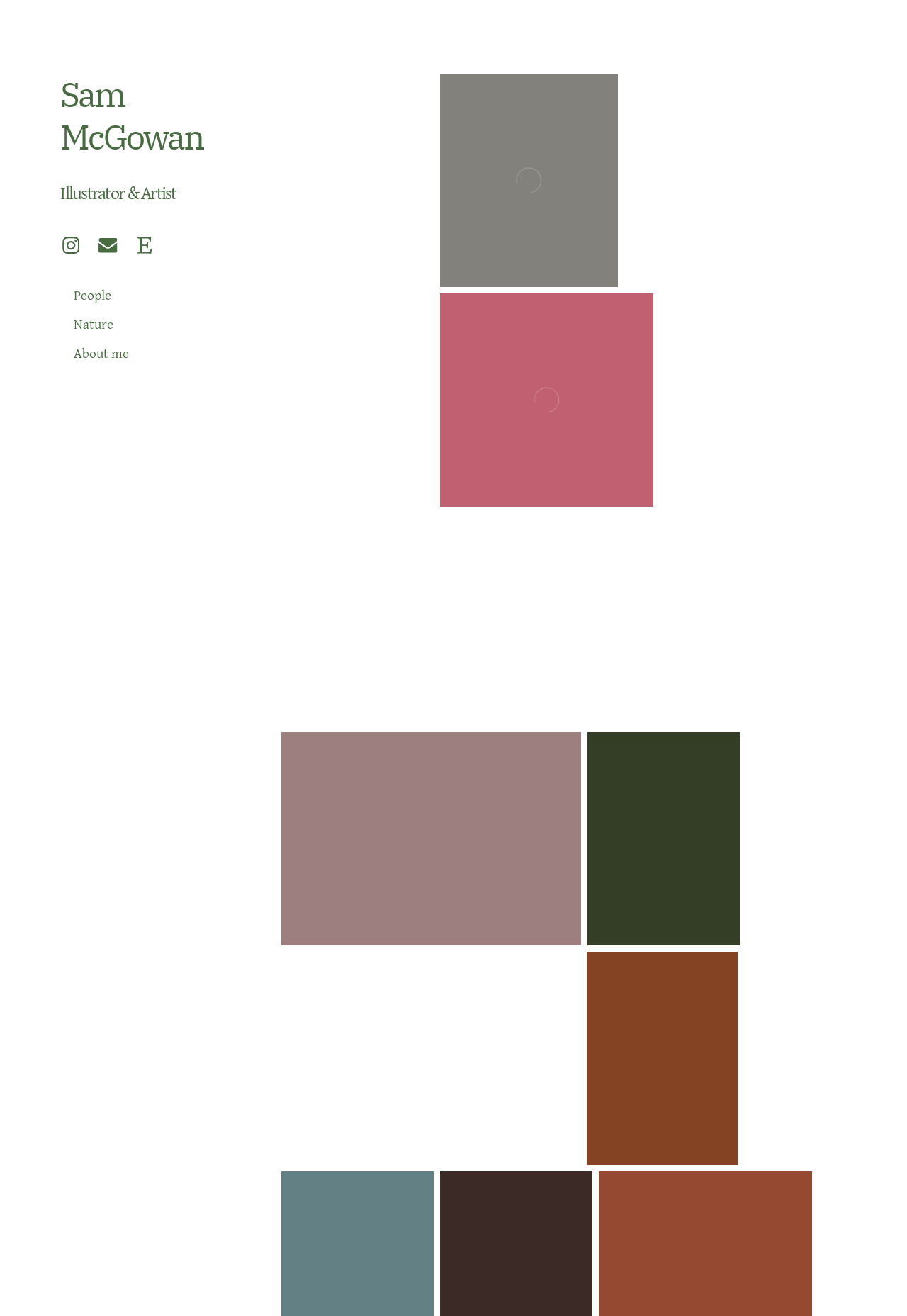What are the categories of artworks on the webpage?
Can you offer a detailed and complete answer to this question?

The webpage has links 'People' and 'Nature', which are likely categories of artworks or themes that Sam McGowan's illustrations and art belong to.